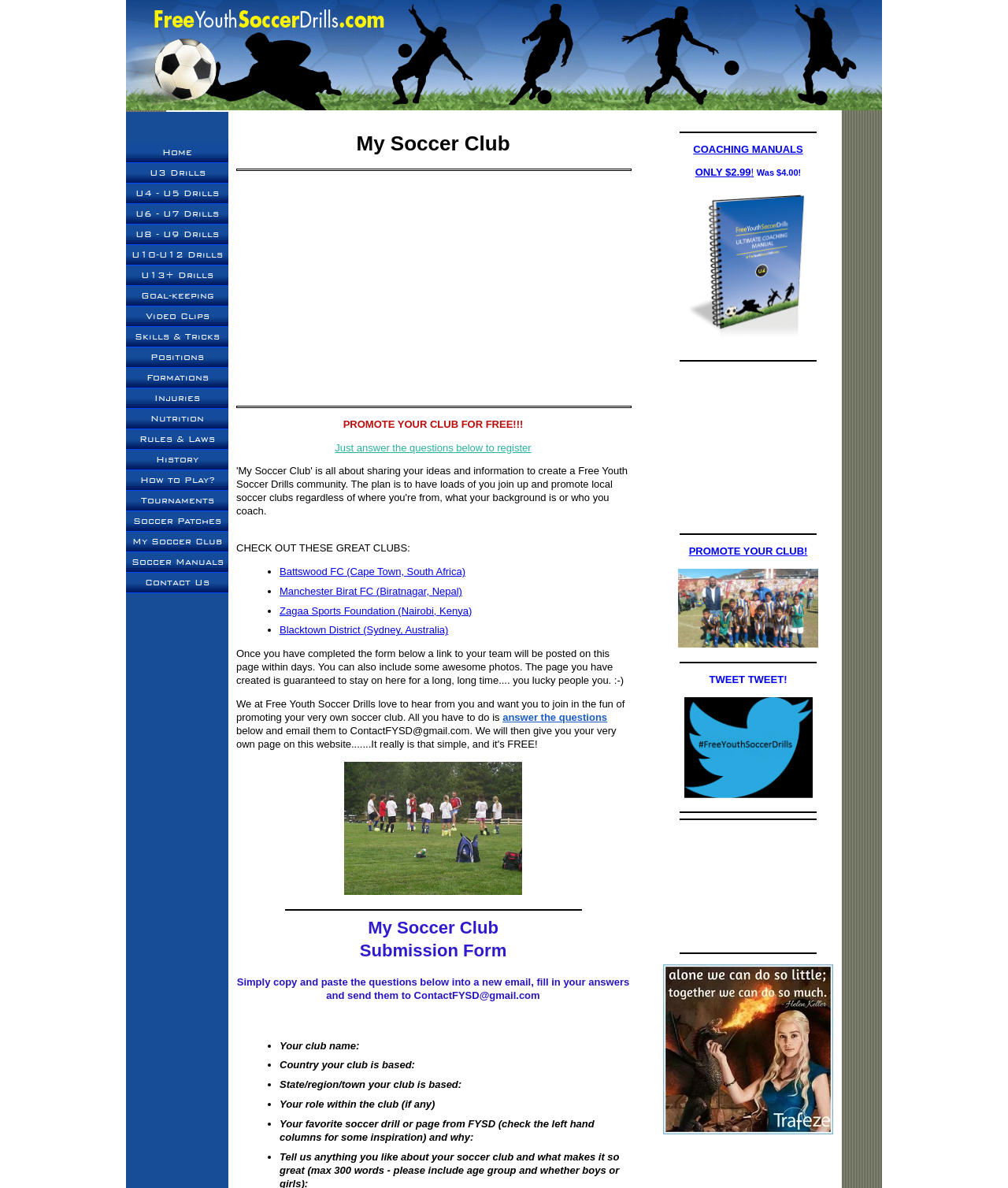Provide the bounding box coordinates for the UI element described in this sentence: "U8 - U9 Drills". The coordinates should be four float values between 0 and 1, i.e., [left, top, right, bottom].

[0.125, 0.189, 0.227, 0.206]